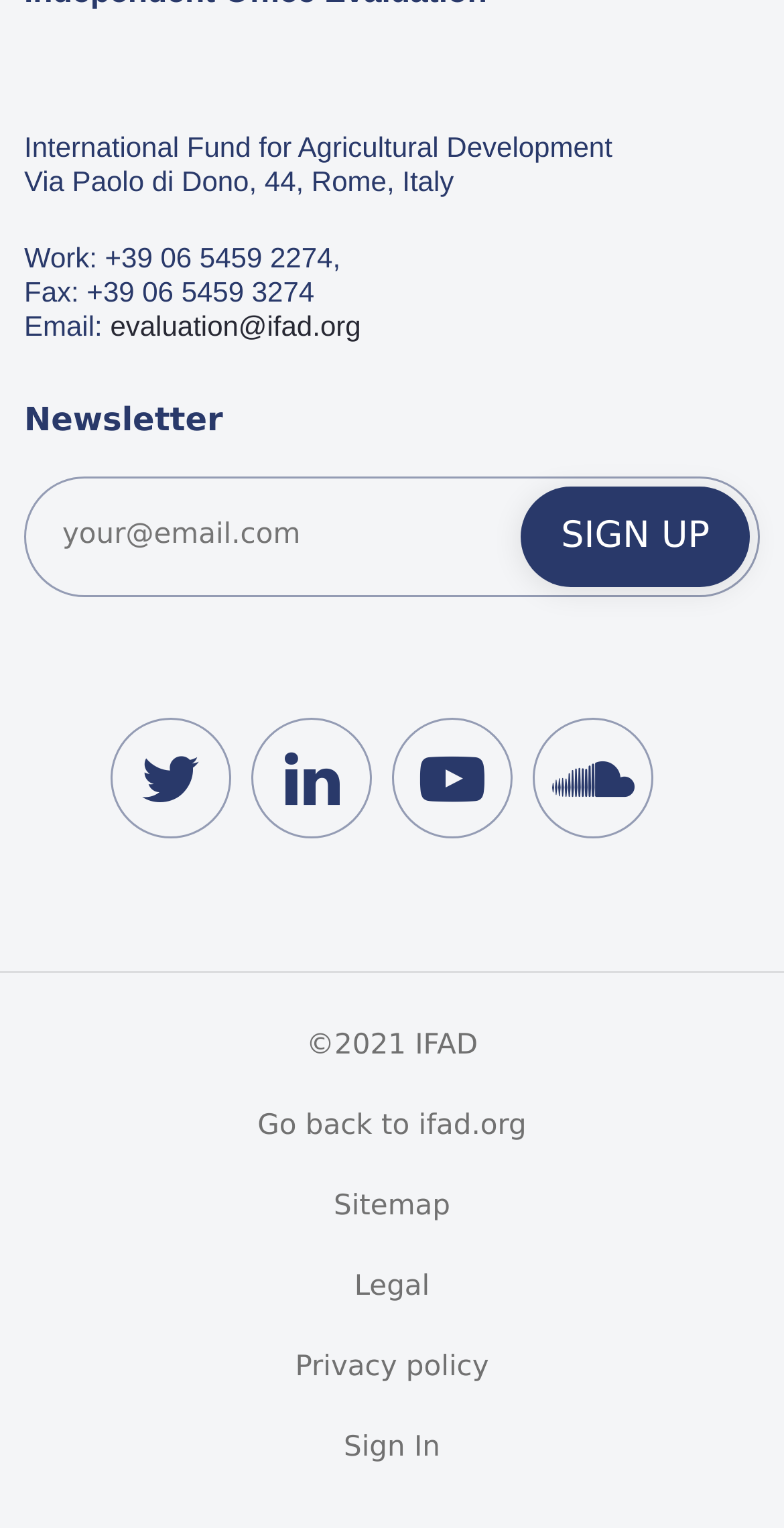From the element description: "Go back to ifad.org", extract the bounding box coordinates of the UI element. The coordinates should be expressed as four float numbers between 0 and 1, in the order [left, top, right, bottom].

[0.328, 0.726, 0.672, 0.747]